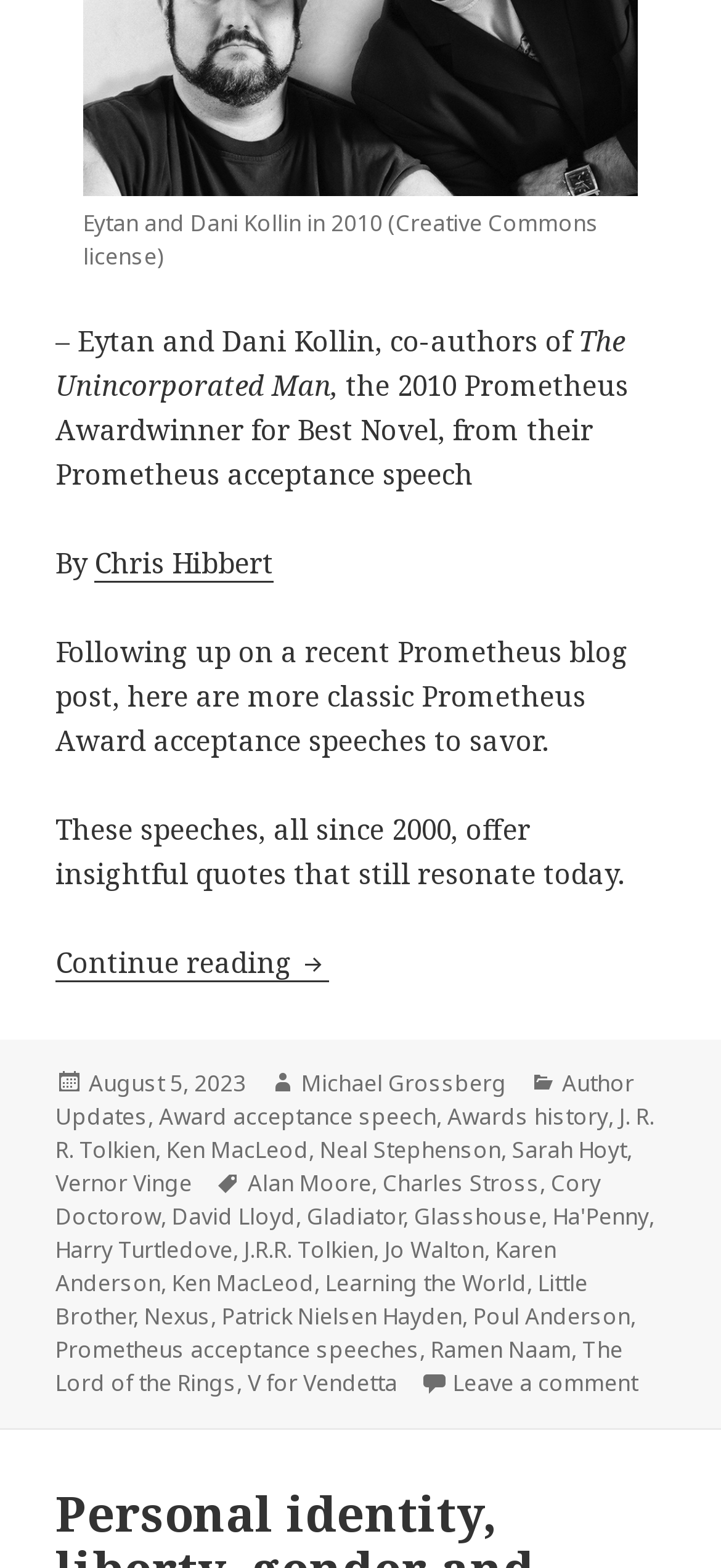Analyze the image and give a detailed response to the question:
How many links are there in the footer section?

By counting the number of links in the footer section, we can determine that there are 11 links, including 'August 5, 2023', 'Michael Grossberg', 'Author Updates', 'Award acceptance speech', and others.